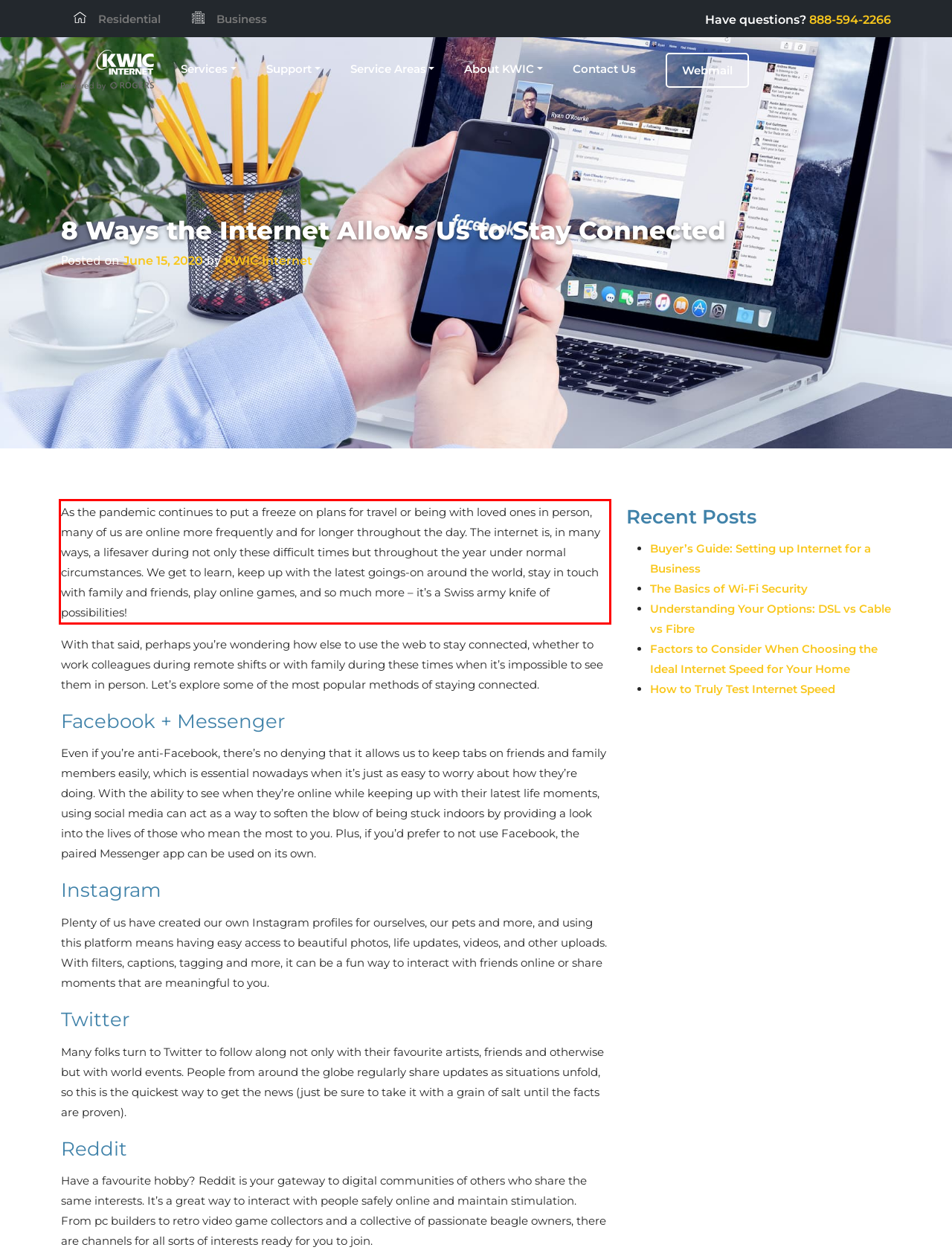You are presented with a screenshot containing a red rectangle. Extract the text found inside this red bounding box.

As the pandemic continues to put a freeze on plans for travel or being with loved ones in person, many of us are online more frequently and for longer throughout the day. The internet is, in many ways, a lifesaver during not only these difficult times but throughout the year under normal circumstances. We get to learn, keep up with the latest goings-on around the world, stay in touch with family and friends, play online games, and so much more – it’s a Swiss army knife of possibilities!